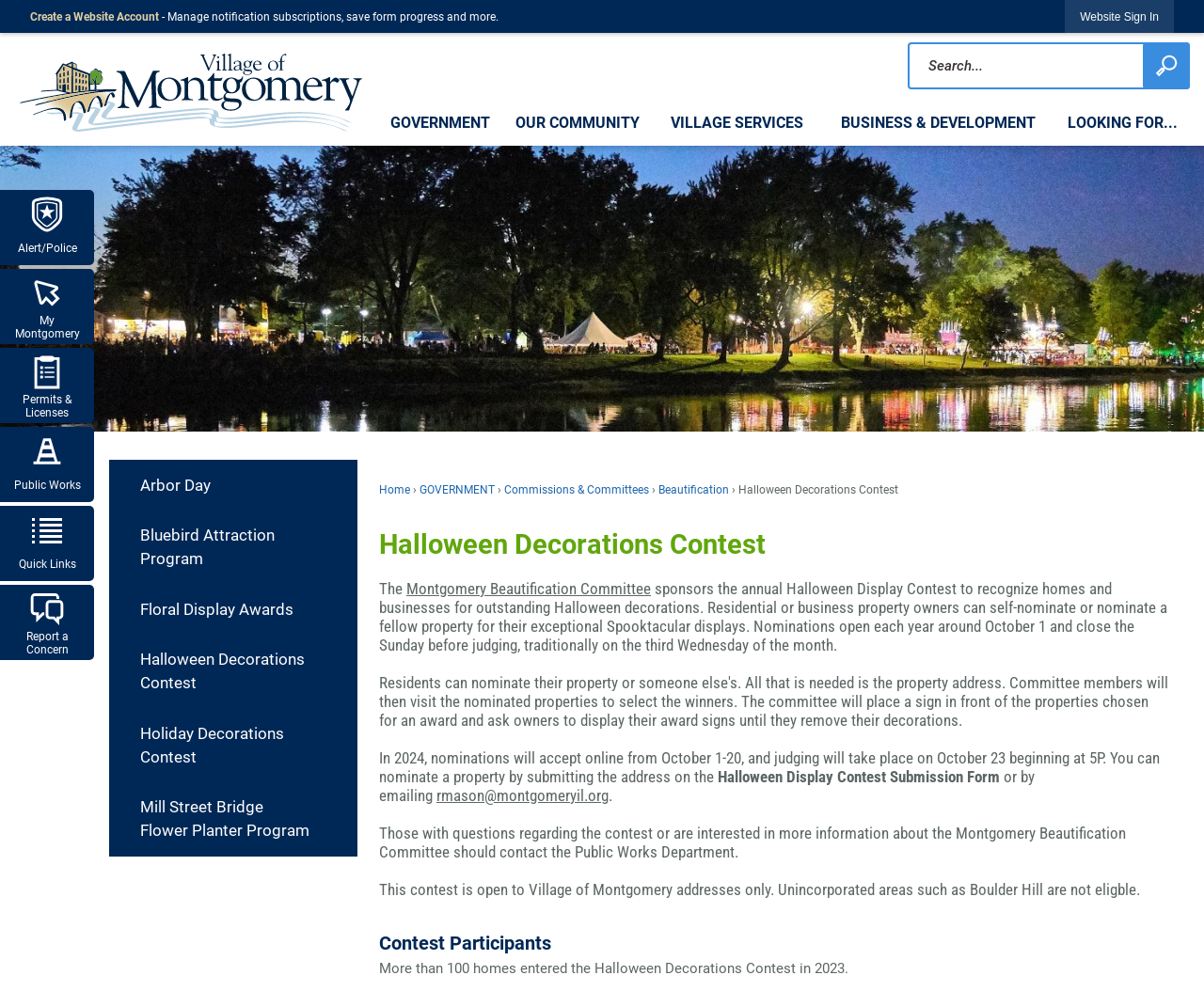Using the webpage screenshot and the element description Alert/Police, determine the bounding box coordinates. Specify the coordinates in the format (top-left x, top-left y, bottom-right x, bottom-right y) with values ranging from 0 to 1.

[0.0, 0.189, 0.078, 0.263]